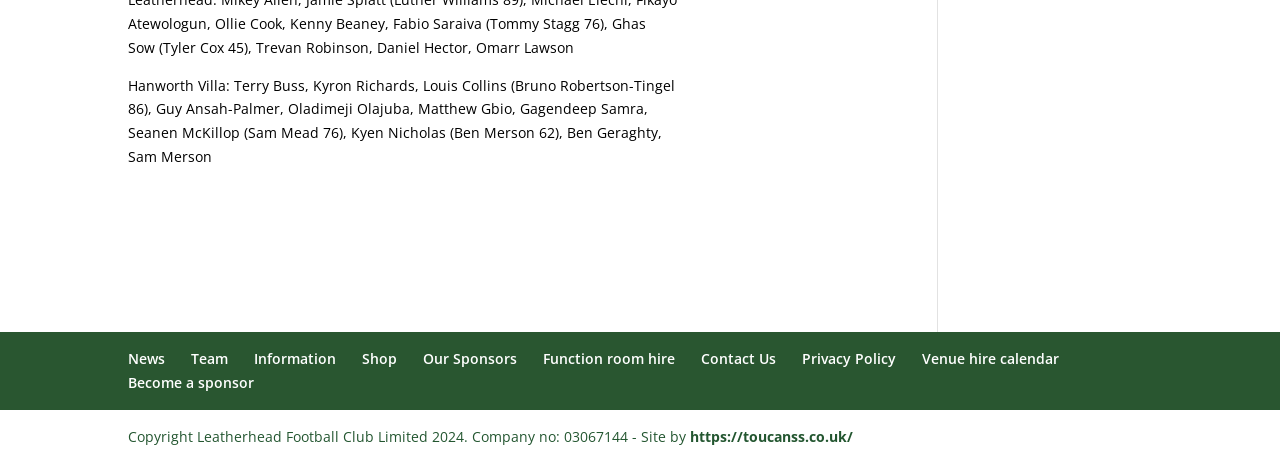How many links are in the navigation menu?
Answer the question with just one word or phrase using the image.

11